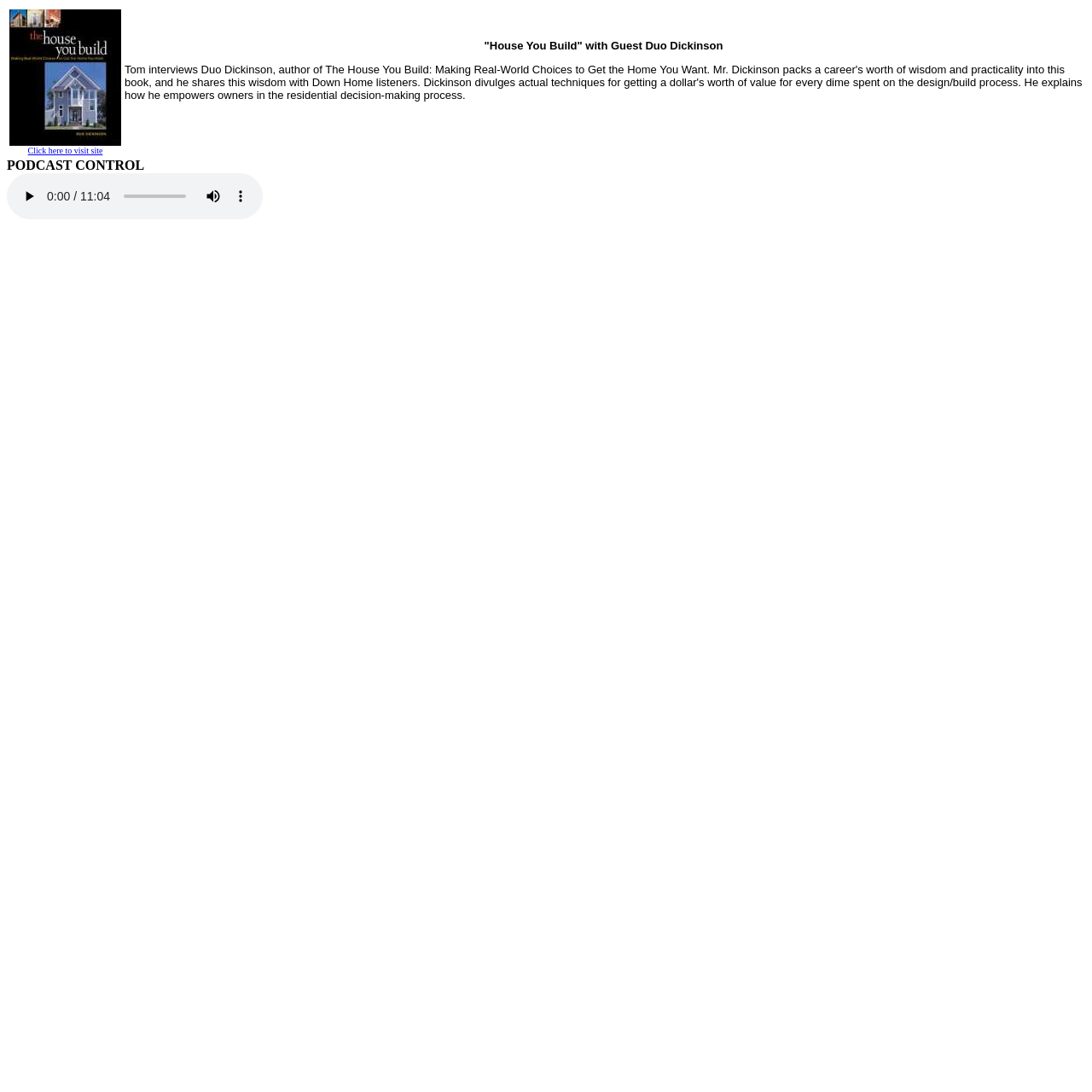Could you please study the image and provide a detailed answer to the question:
How many buttons are there in the audio control?

The answer can be found by counting the number of button elements within the Audio element, which are 'play', 'mute', 'show more media controls', and an unnamed button.